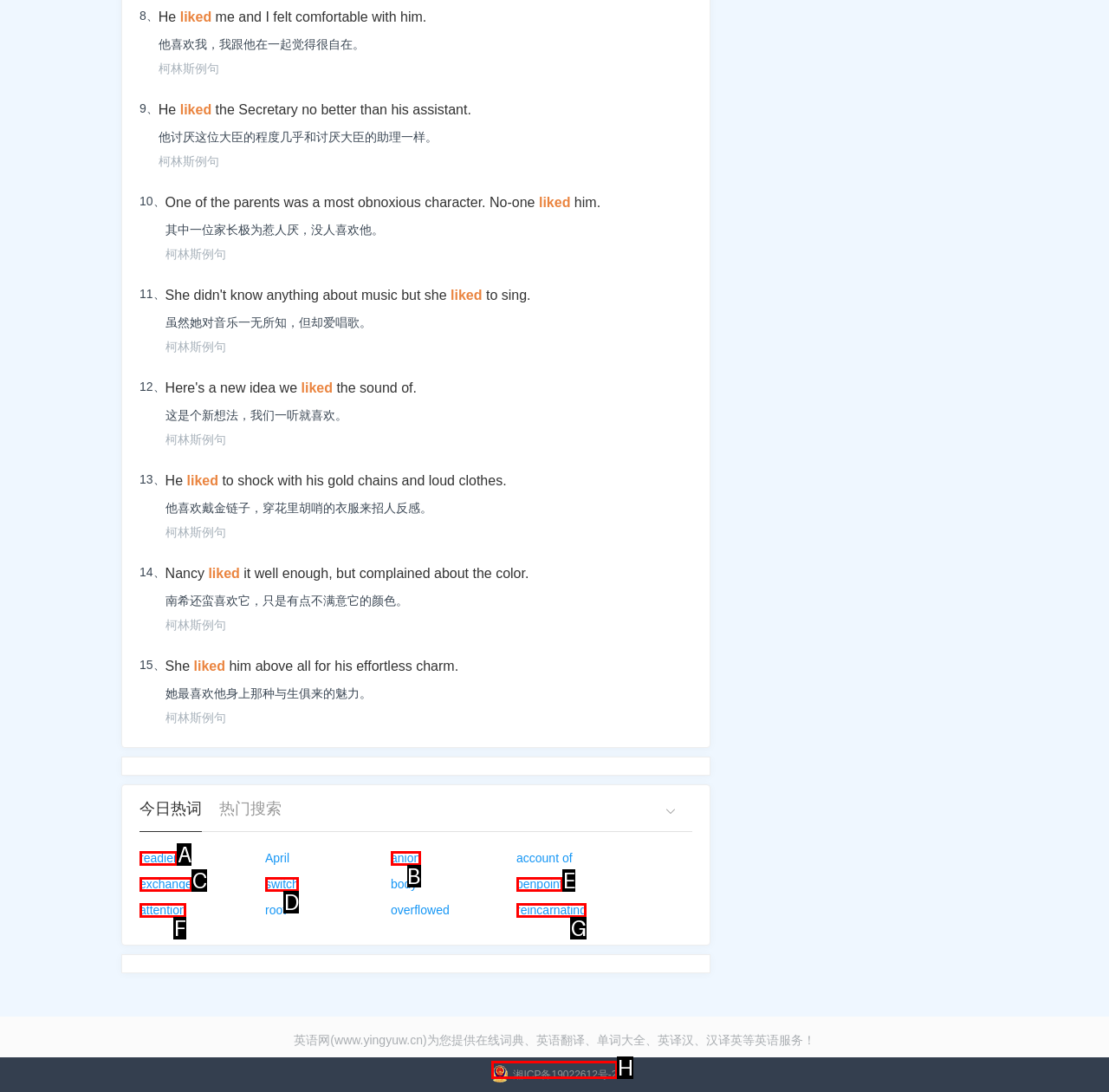Select the HTML element that fits the following description: reincarnating
Provide the letter of the matching option.

G